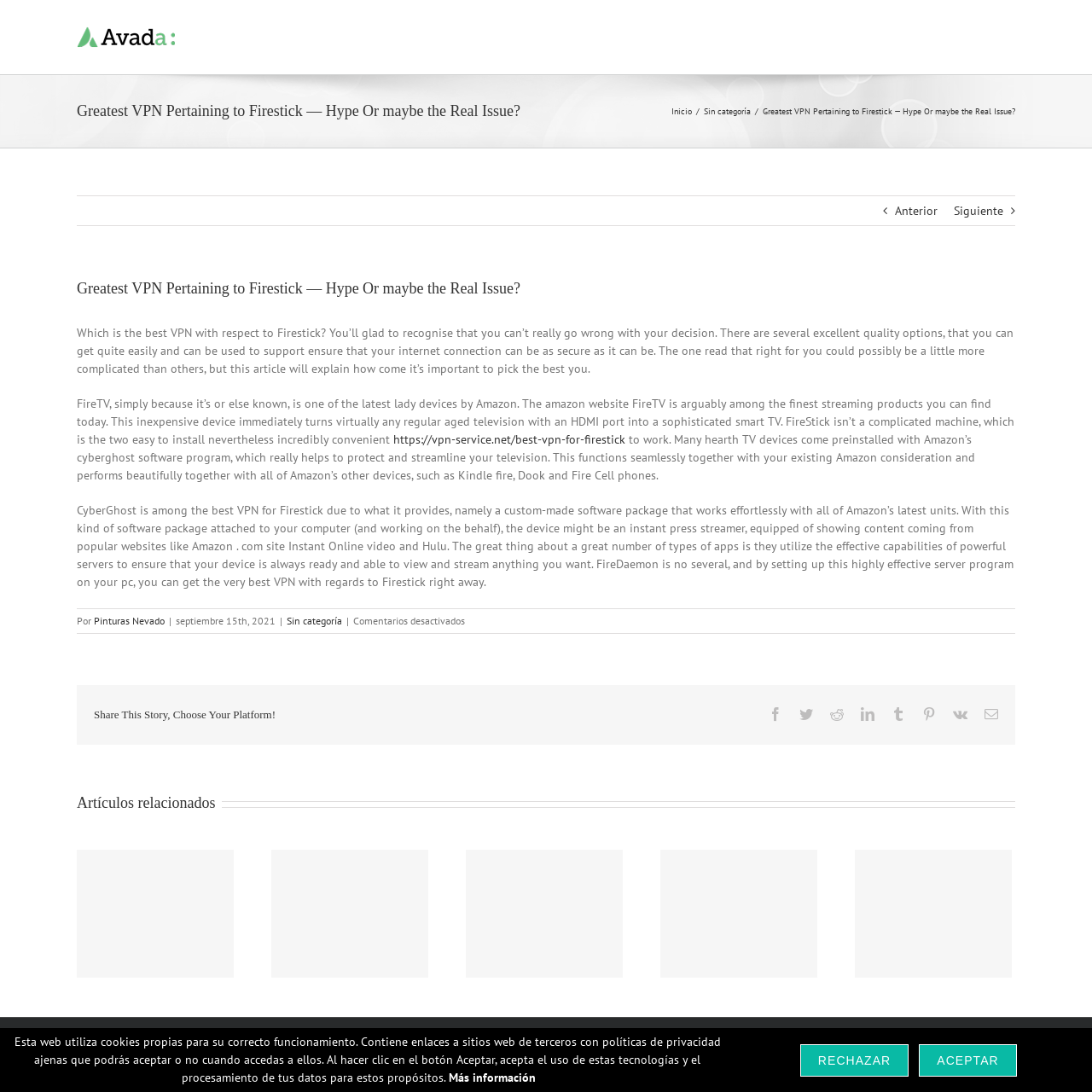Using the information in the image, could you please answer the following question in detail:
How many related articles are listed?

I found the answer by looking at the 'Artículos relacionados' section, which lists 3 related articles, including 'How to Create a Virtual Data Room', 'The Best Antivirus in the USA', and 'Virtual Data Rooms Review'.